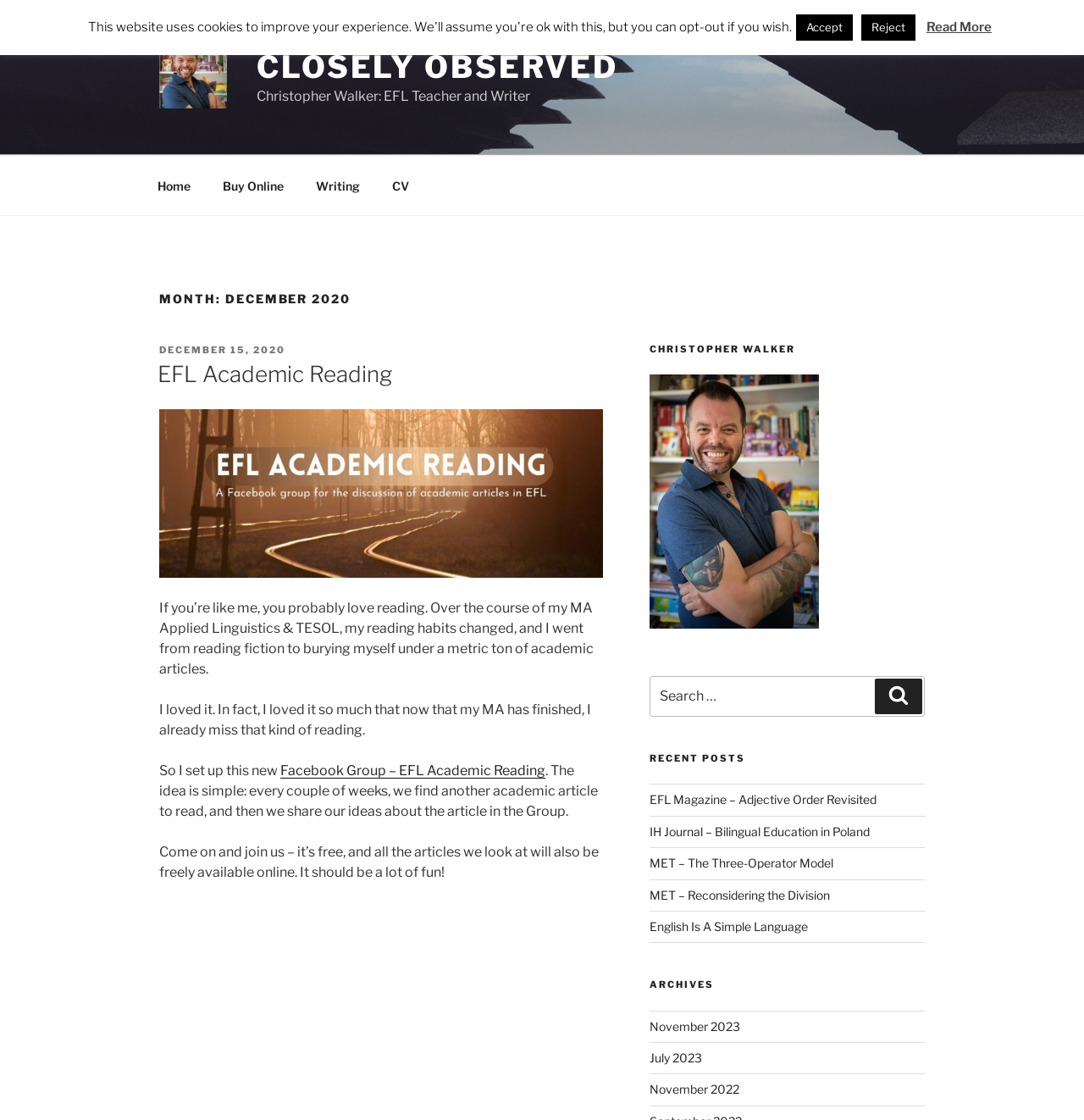Please find and report the bounding box coordinates of the element to click in order to perform the following action: "Read the article by Shreya Raj". The coordinates should be expressed as four float numbers between 0 and 1, in the format [left, top, right, bottom].

None